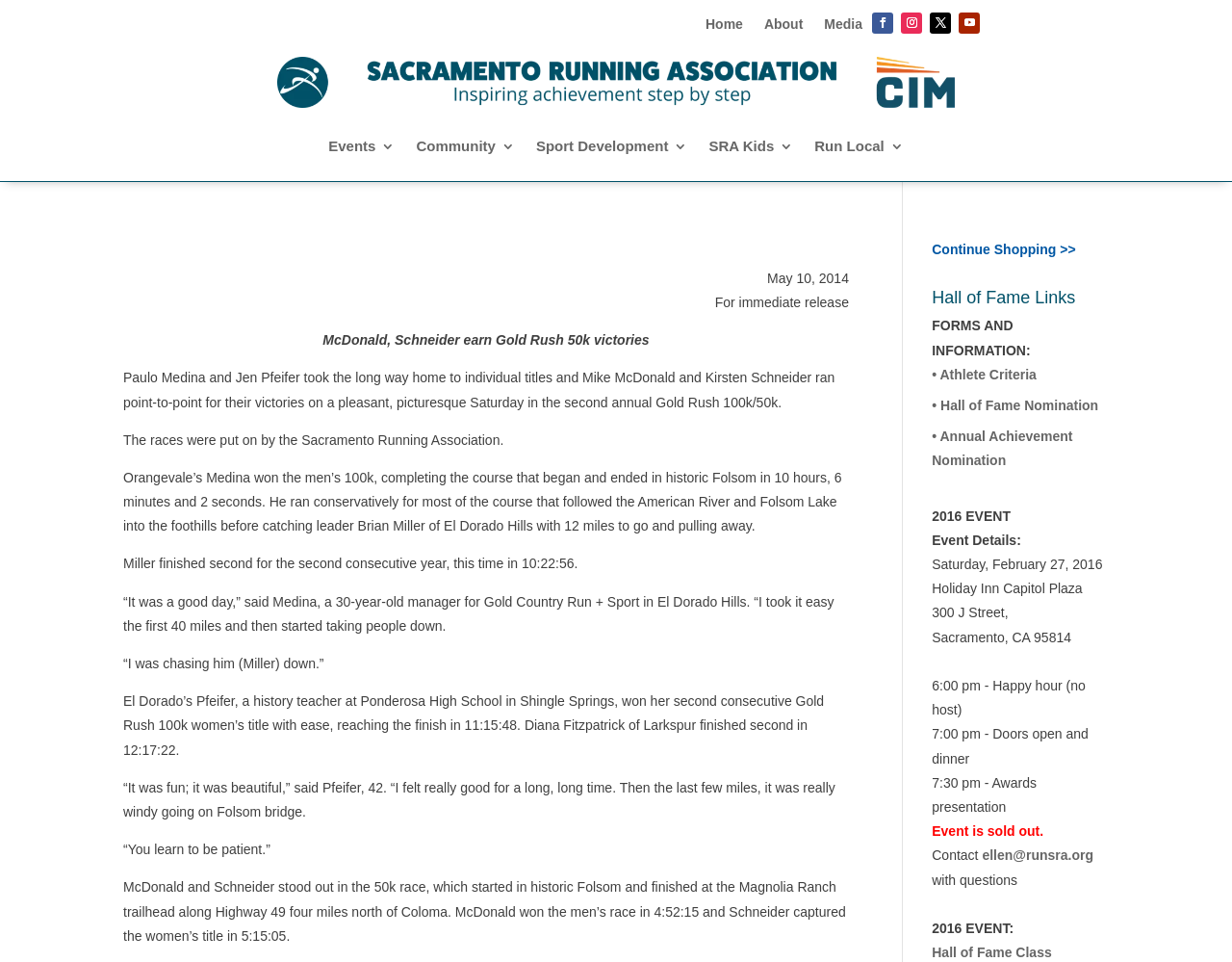Based on the image, please respond to the question with as much detail as possible:
What is the title of the event mentioned in the article?

The title of the event is mentioned in the article as 'Gold Rush 100k/50k' which is a running event organized by the Sacramento Running Association.